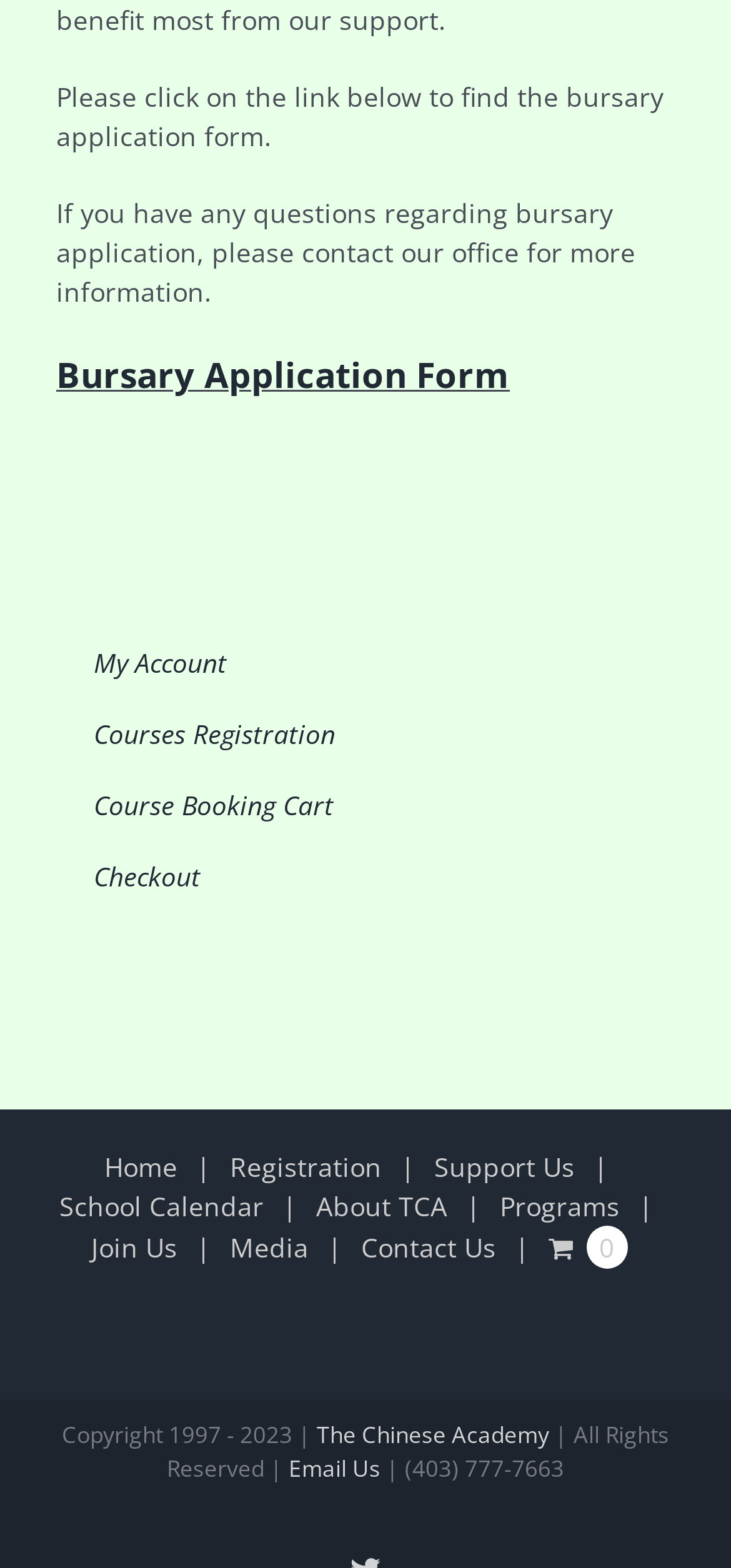Find the bounding box coordinates for the UI element whose description is: "Bursary Application Form". The coordinates should be four float numbers between 0 and 1, in the format [left, top, right, bottom].

[0.077, 0.224, 0.697, 0.254]